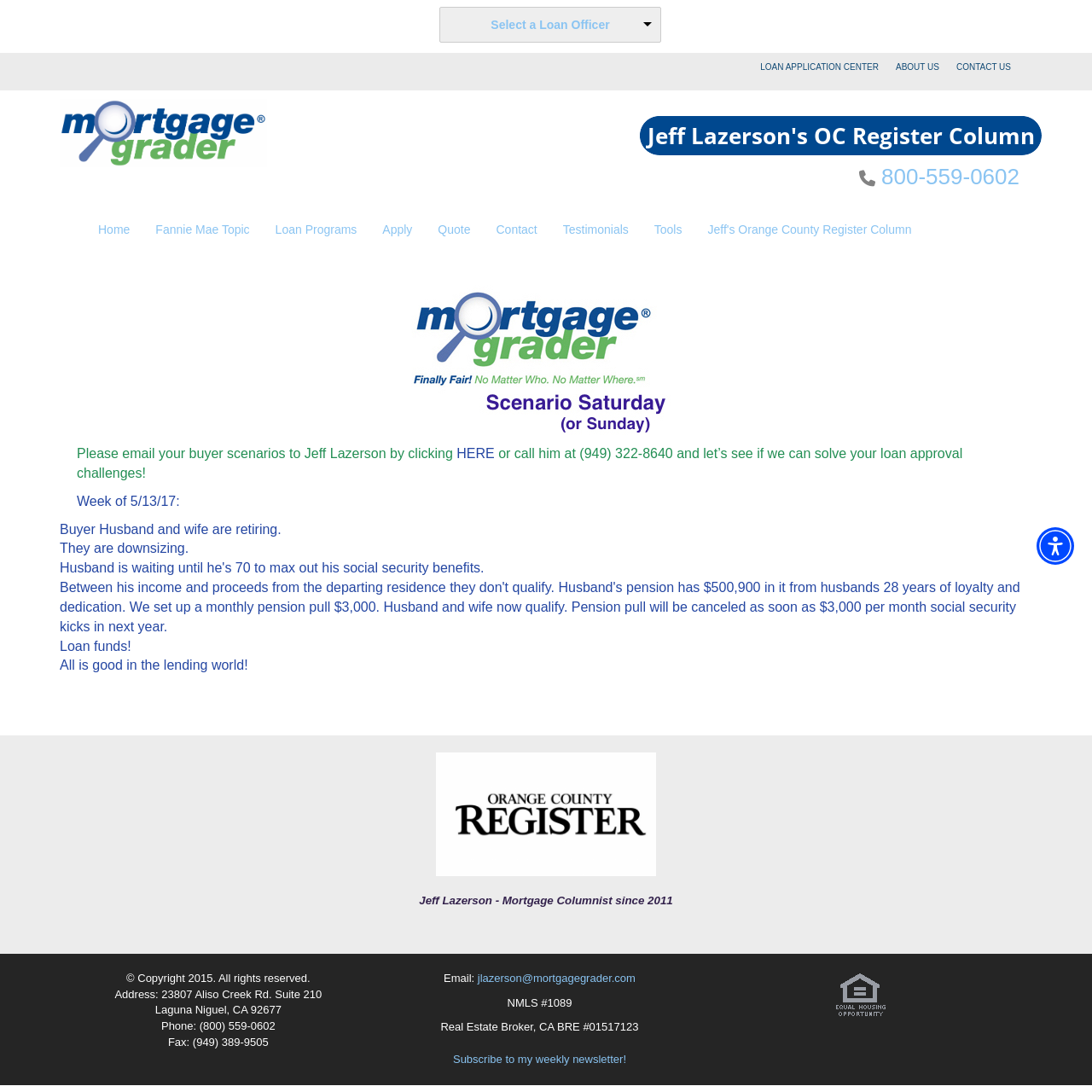What is the address of Mortgage Grader?
Please analyze the image and answer the question with as much detail as possible.

I found the address in the footer section of the webpage, which is 'Address: 23807 Aliso Creek Rd. Suite 210, Laguna Niguel, CA 92677'.